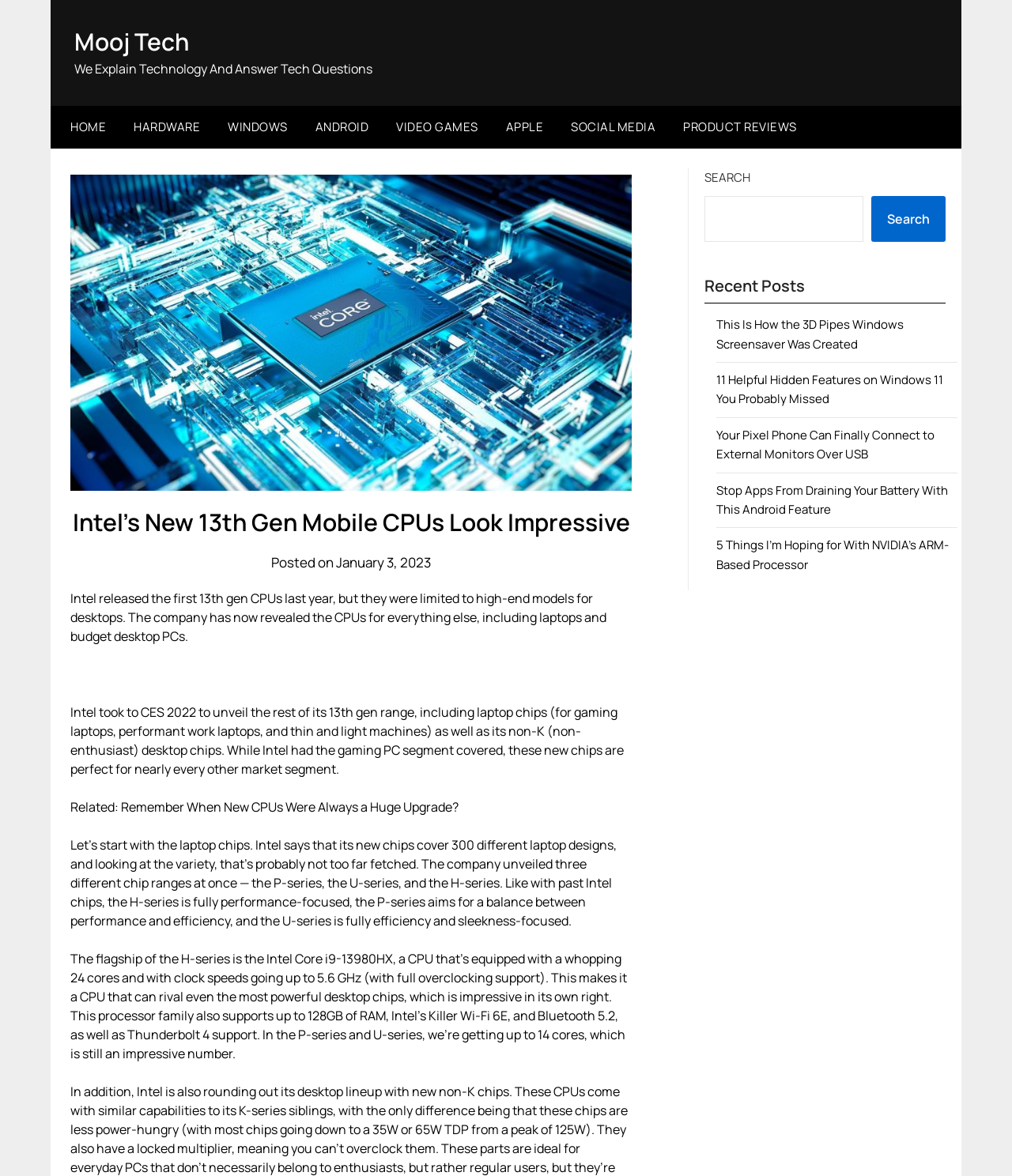Please find and report the primary heading text from the webpage.

Intel’s New 13th Gen Mobile CPUs Look Impressive